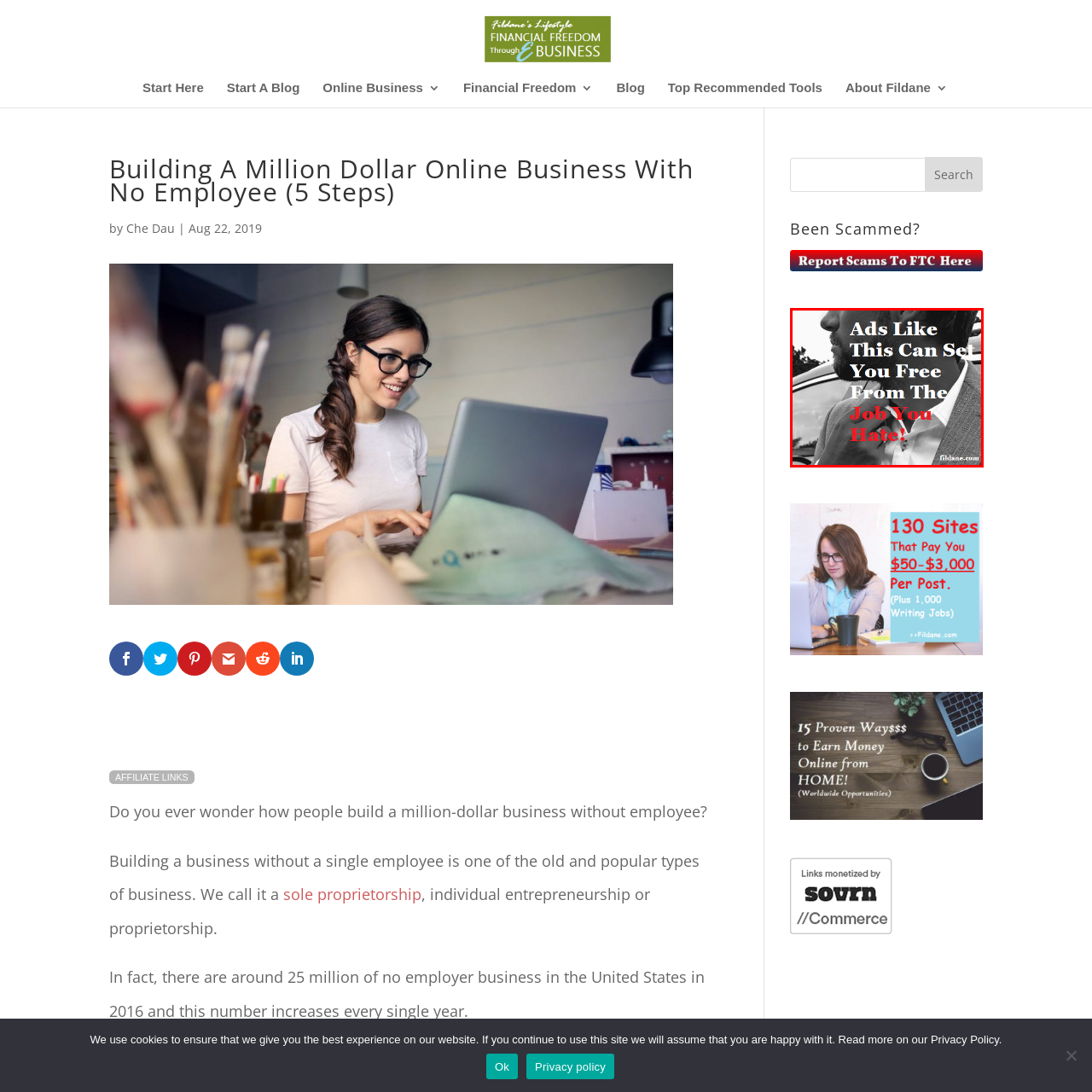Refer to the image marked by the red boundary and provide a single word or phrase in response to the question:
What is the website address in the image?

fildane.com